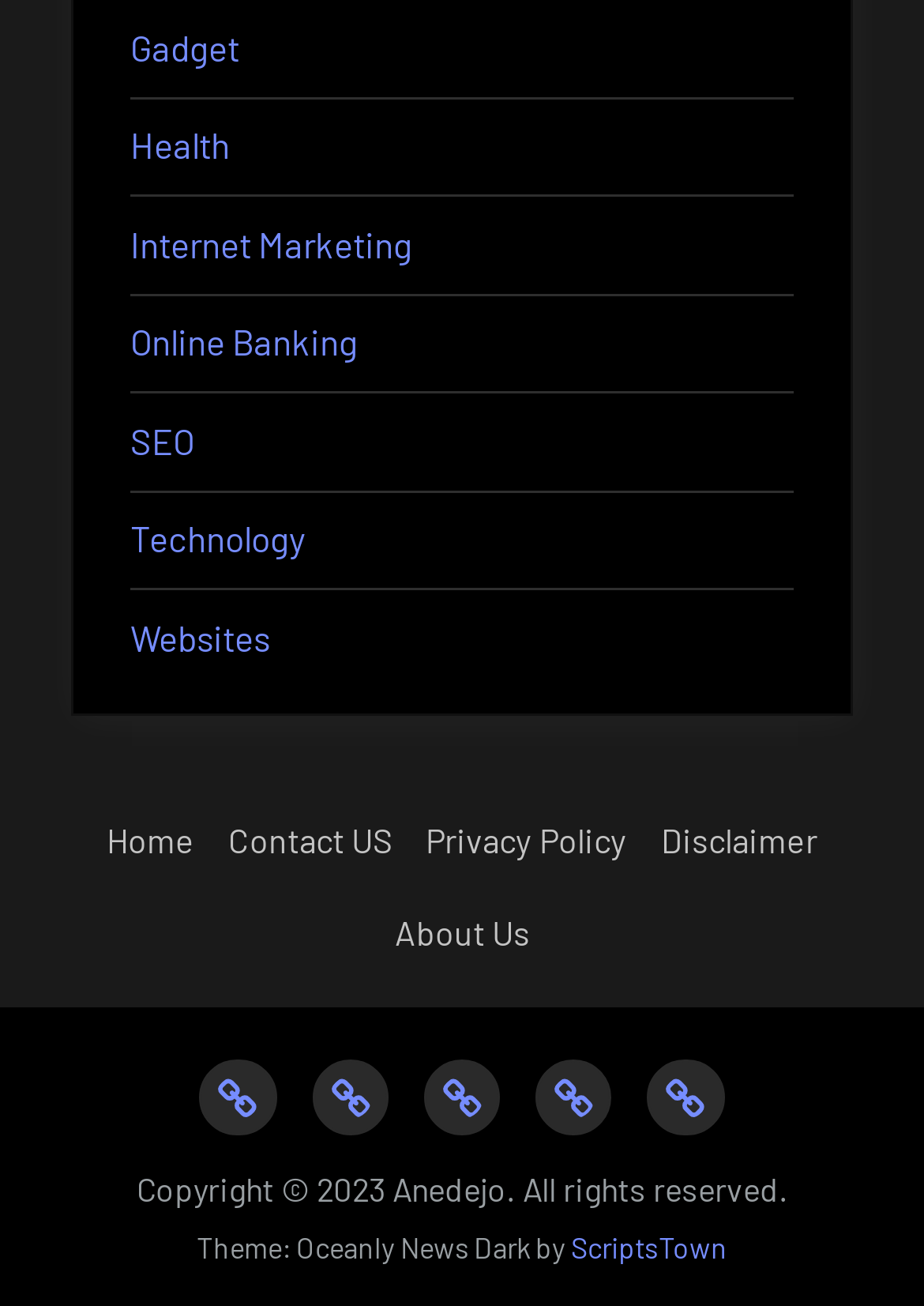Identify the bounding box coordinates for the element you need to click to achieve the following task: "Visit ScriptsTown". Provide the bounding box coordinates as four float numbers between 0 and 1, in the form [left, top, right, bottom].

[0.618, 0.942, 0.787, 0.968]